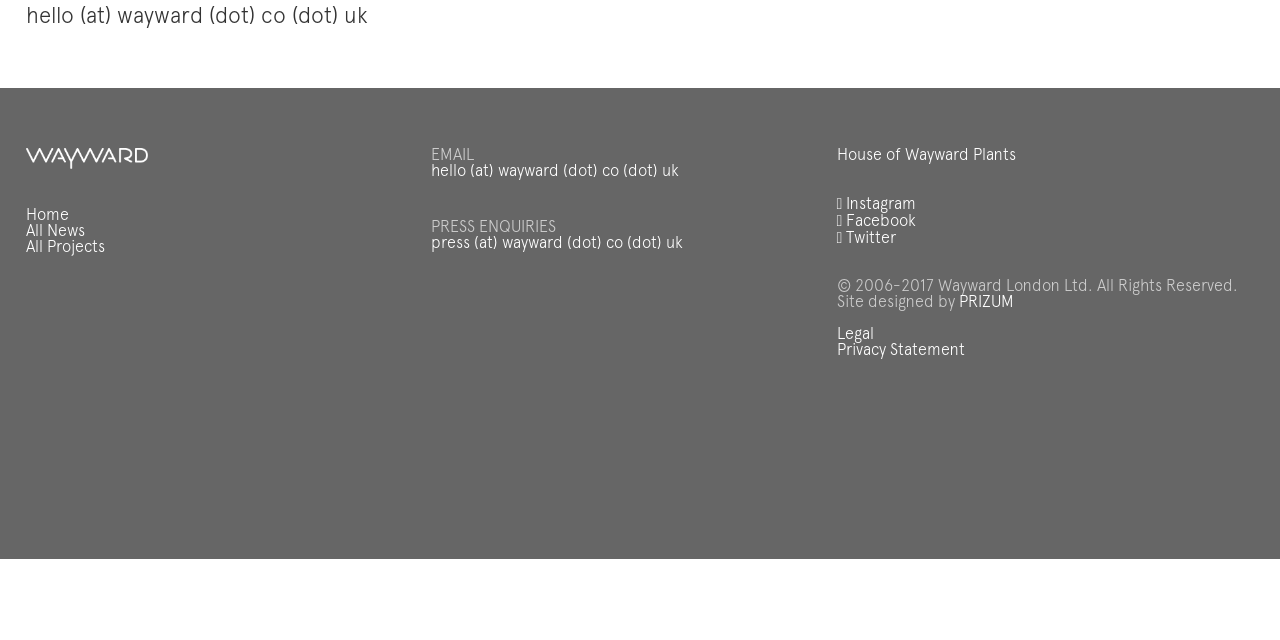Based on the element description: "Privacy Statement", identify the UI element and provide its bounding box coordinates. Use four float numbers between 0 and 1, [left, top, right, bottom].

[0.654, 0.537, 0.754, 0.562]